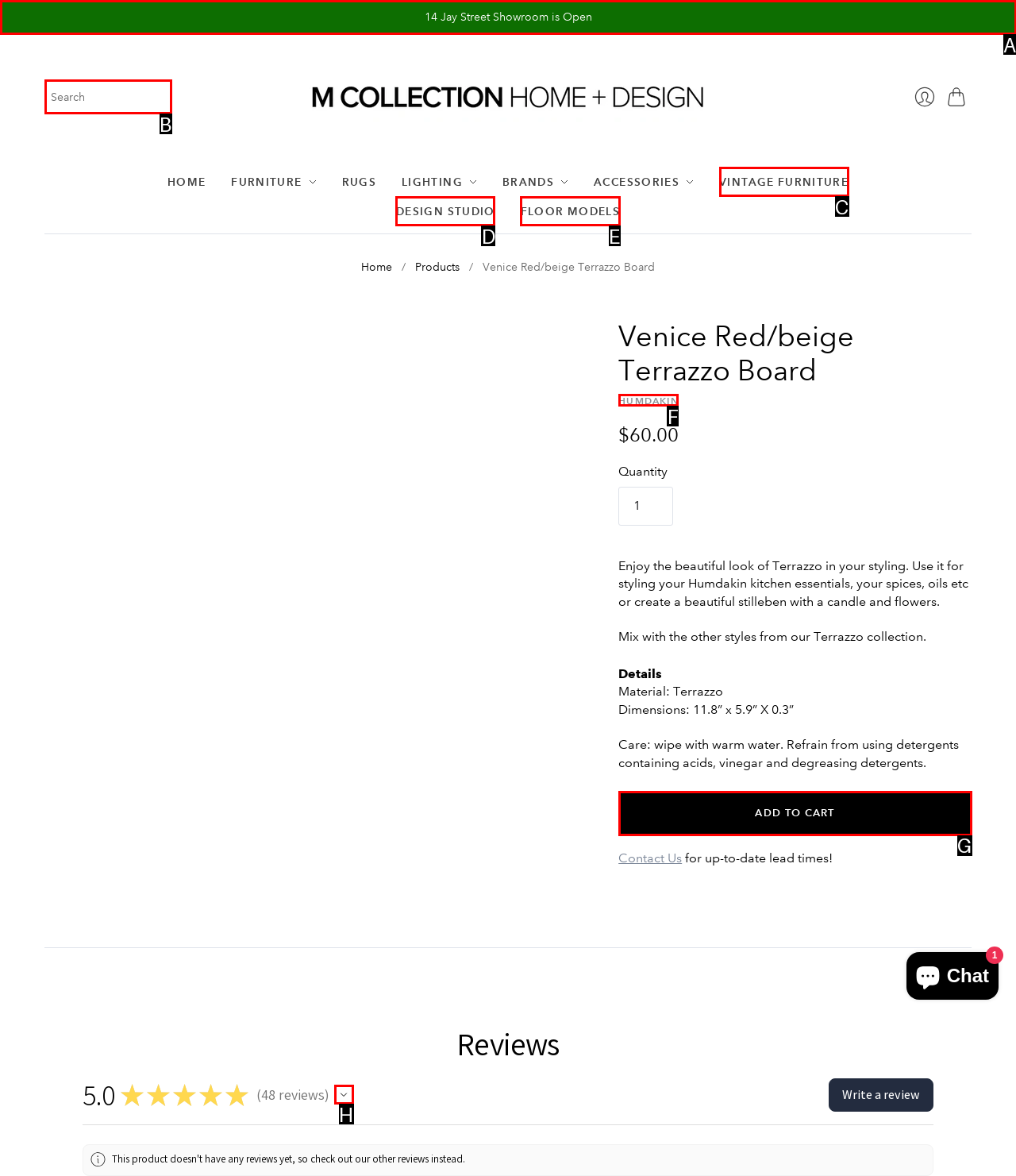Determine which HTML element to click for this task: Search for products Provide the letter of the selected choice.

B